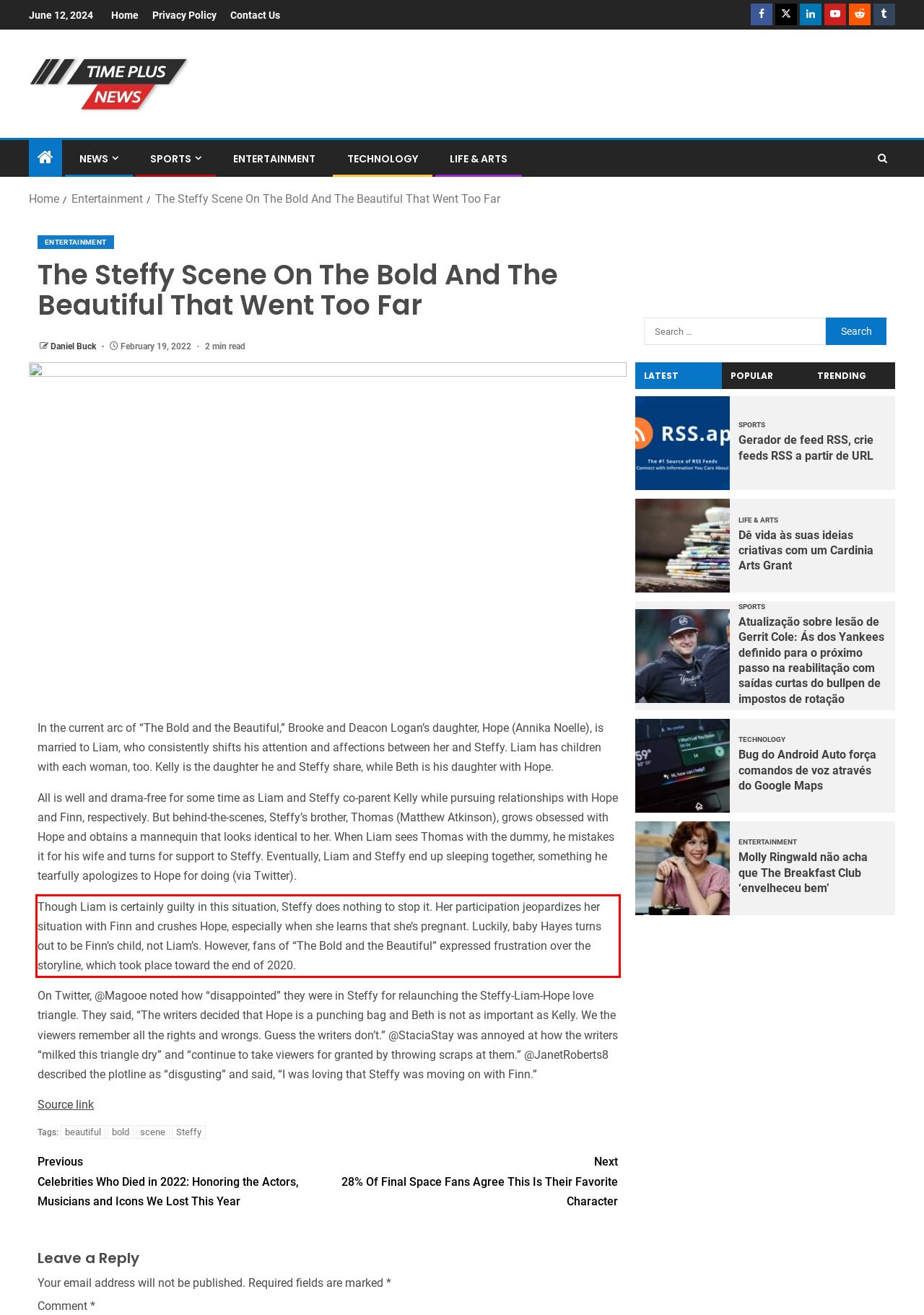Identify the text inside the red bounding box in the provided webpage screenshot and transcribe it.

Though Liam is certainly guilty in this situation, Steffy does nothing to stop it. Her participation jeopardizes her situation with Finn and crushes Hope, especially when she learns that she’s pregnant. Luckily, baby Hayes turns out to be Finn’s child, not Liam’s. However, fans of “The Bold and the Beautiful” expressed frustration over the storyline, which took place toward the end of 2020.